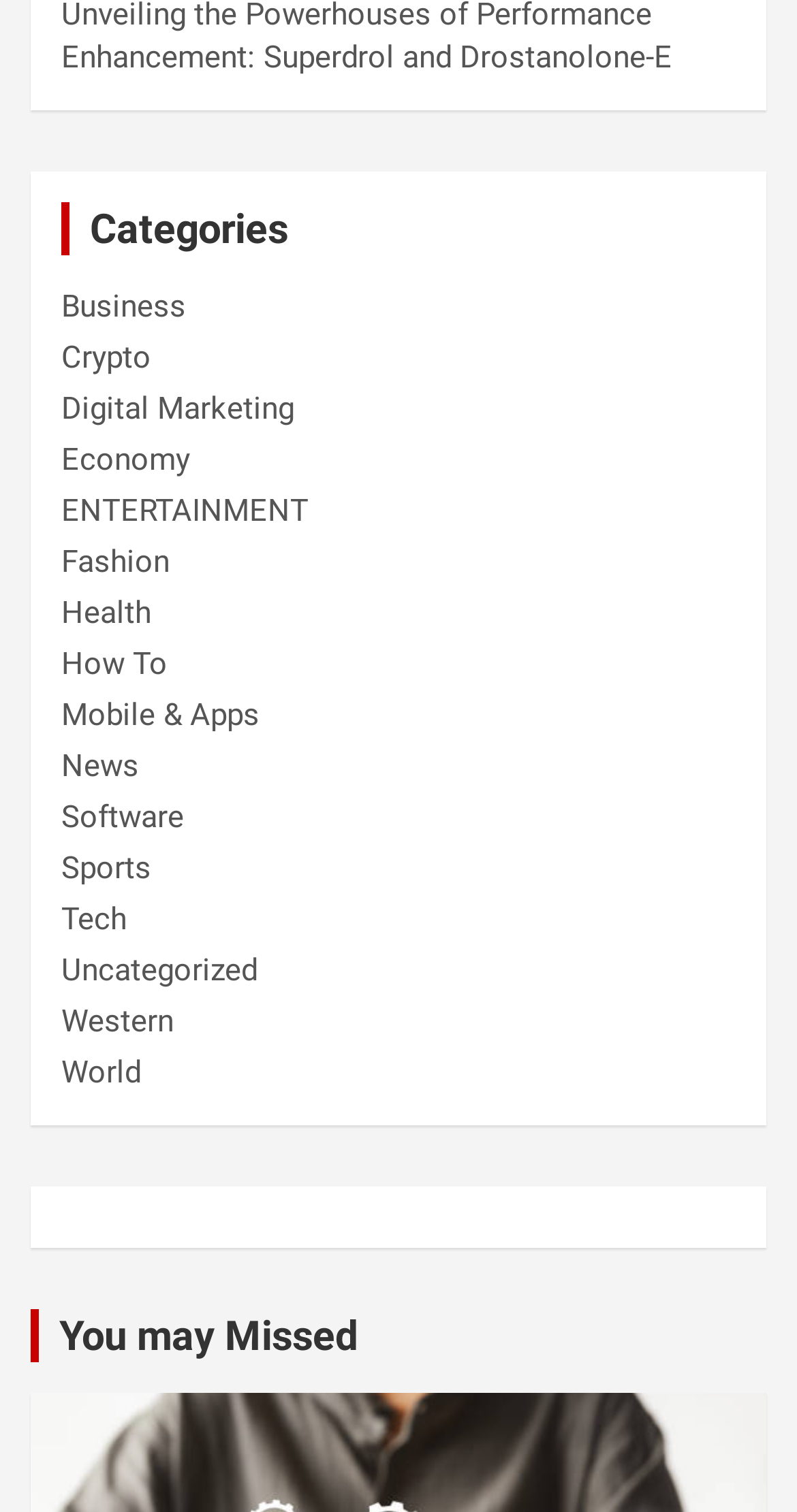Please determine the bounding box coordinates of the element's region to click for the following instruction: "Browse Digital Marketing category".

[0.077, 0.258, 0.369, 0.282]